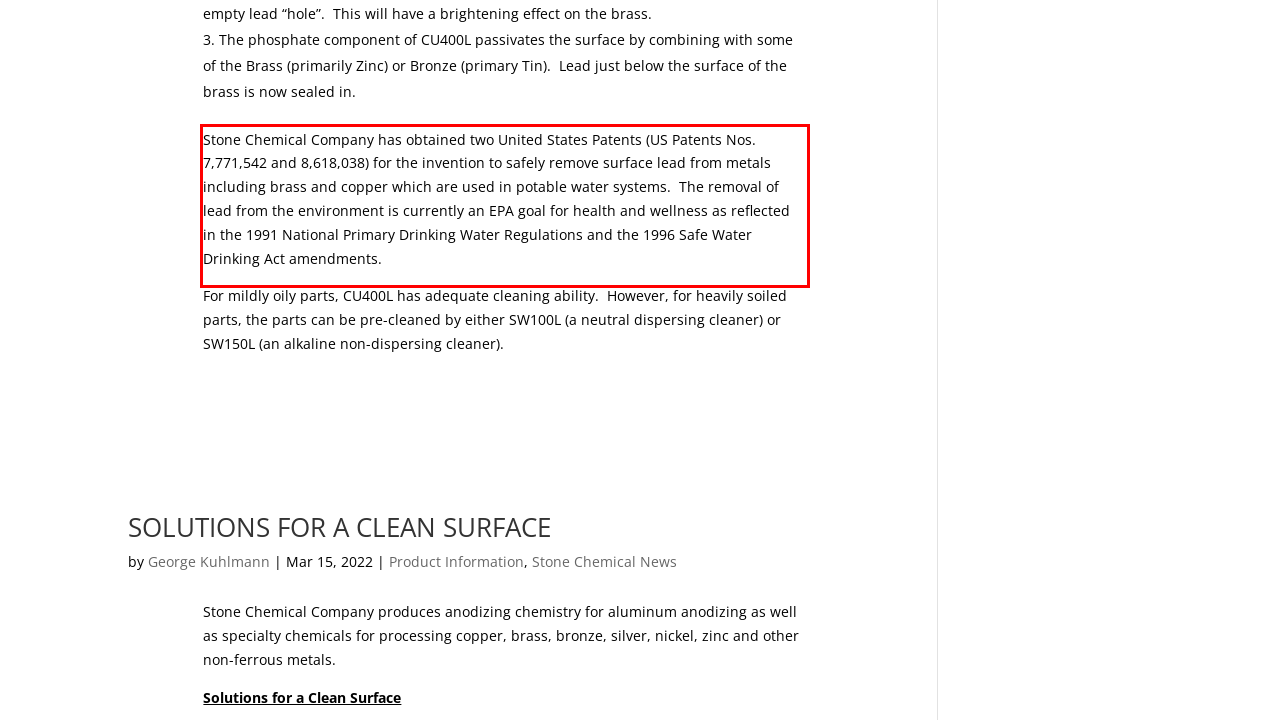Using the provided screenshot of a webpage, recognize the text inside the red rectangle bounding box by performing OCR.

Stone Chemical Company has obtained two United States Patents (US Patents Nos. 7,771,542 and 8,618,038) for the invention to safely remove surface lead from metals including brass and copper which are used in potable water systems. The removal of lead from the environment is currently an EPA goal for health and wellness as reflected in the 1991 National Primary Drinking Water Regulations and the 1996 Safe Water Drinking Act amendments.